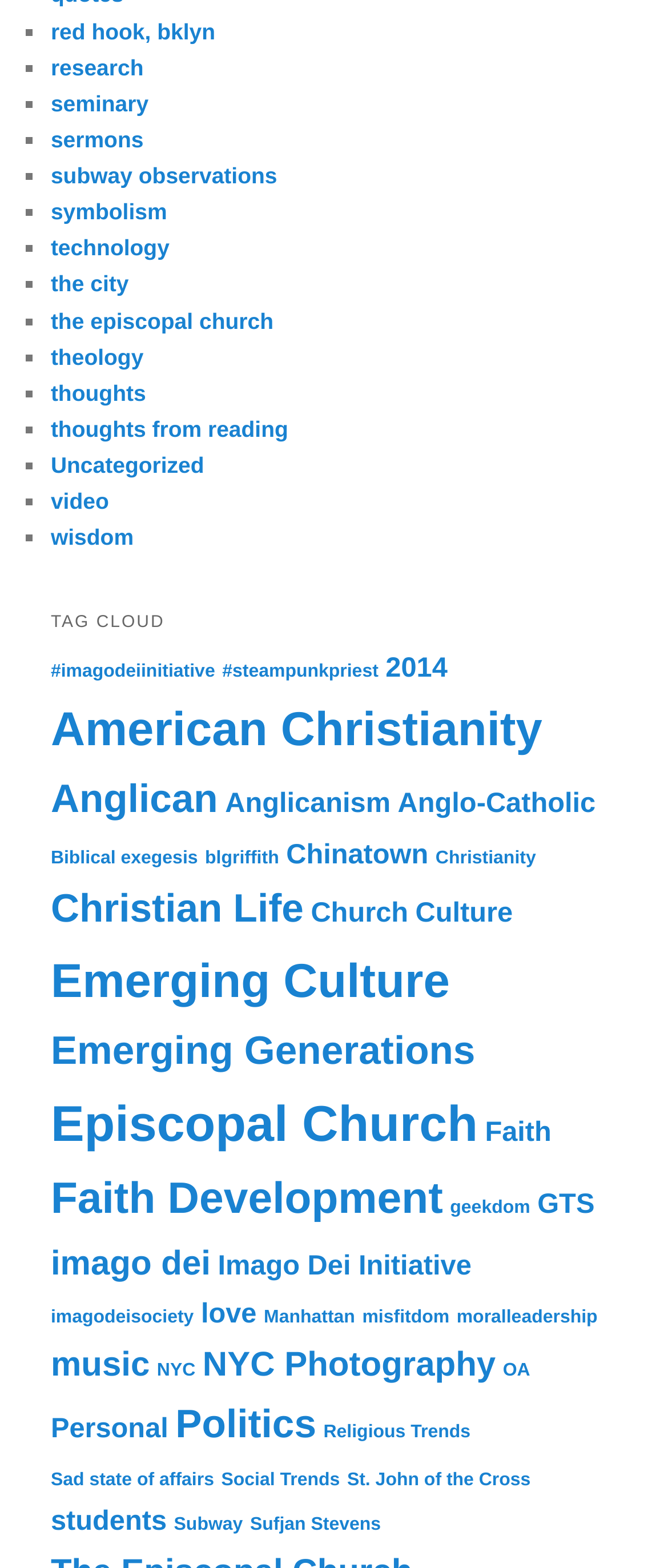Give a one-word or one-phrase response to the question: 
What is the category with the most items?

Episcopal Church